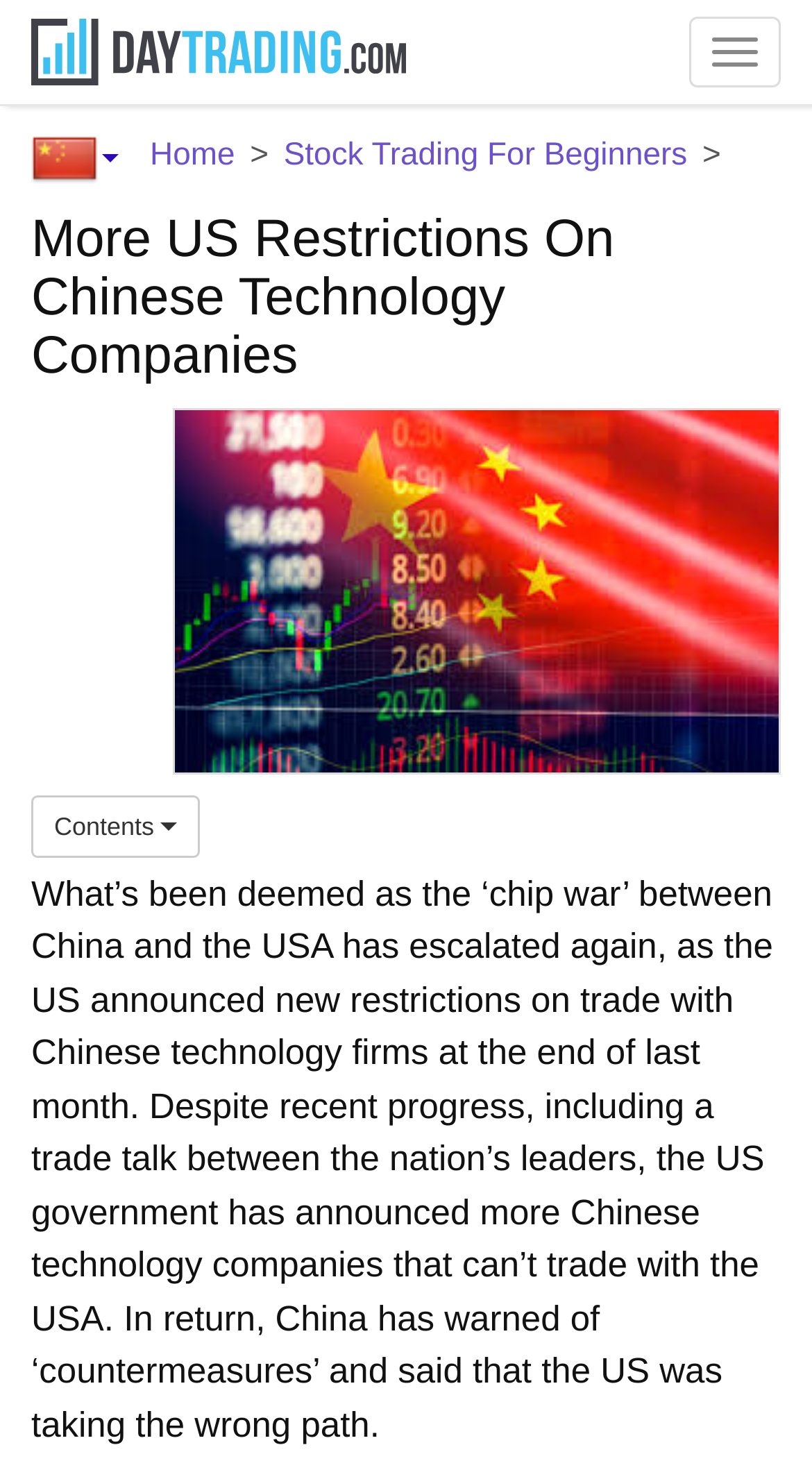Use a single word or phrase to respond to the question:
What is the topic of the article?

US restrictions on Chinese tech companies